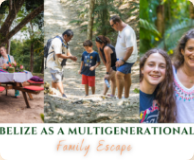What is the age range of the family members depicted?
Please provide a full and detailed response to the question.

The image depicts family members of all ages, from children to adults, illustrating the multigenerational aspect of the collage and suggesting that Belize offers activities that cater to all ages, making it an ideal destination for families.